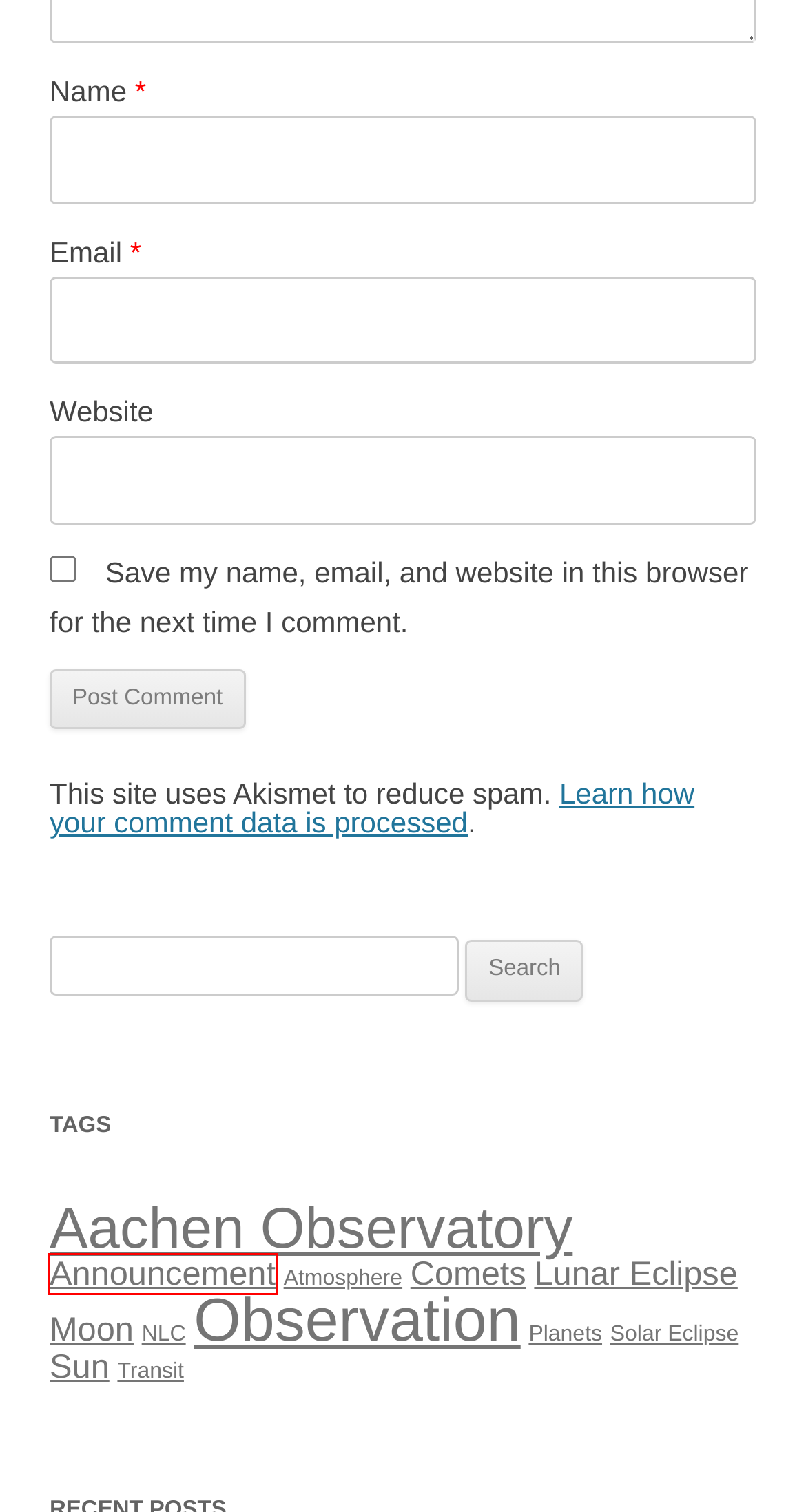Take a look at the provided webpage screenshot featuring a red bounding box around an element. Select the most appropriate webpage description for the page that loads after clicking on the element inside the red bounding box. Here are the candidates:
A. Sun | Above Horizon
B. Moon | Above Horizon
C. Solar Eclipse | Above Horizon
D. Privacy Policy – Akismet
E. Announcement | Above Horizon
F. Observation | Above Horizon
G. Transit | Above Horizon
H. NLC | Above Horizon

E